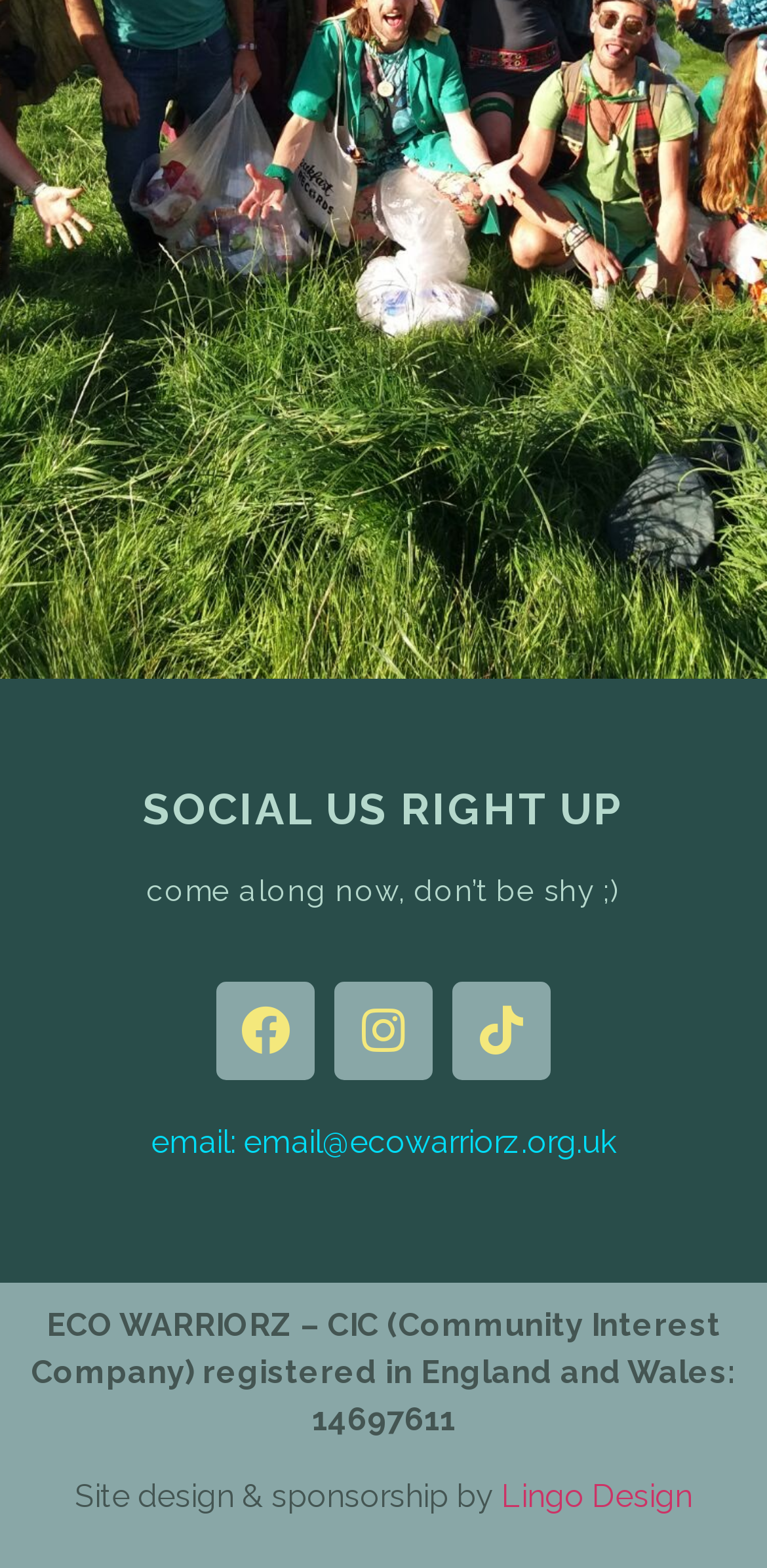Find the bounding box coordinates for the HTML element specified by: "Lingo Design".

[0.654, 0.942, 0.903, 0.966]